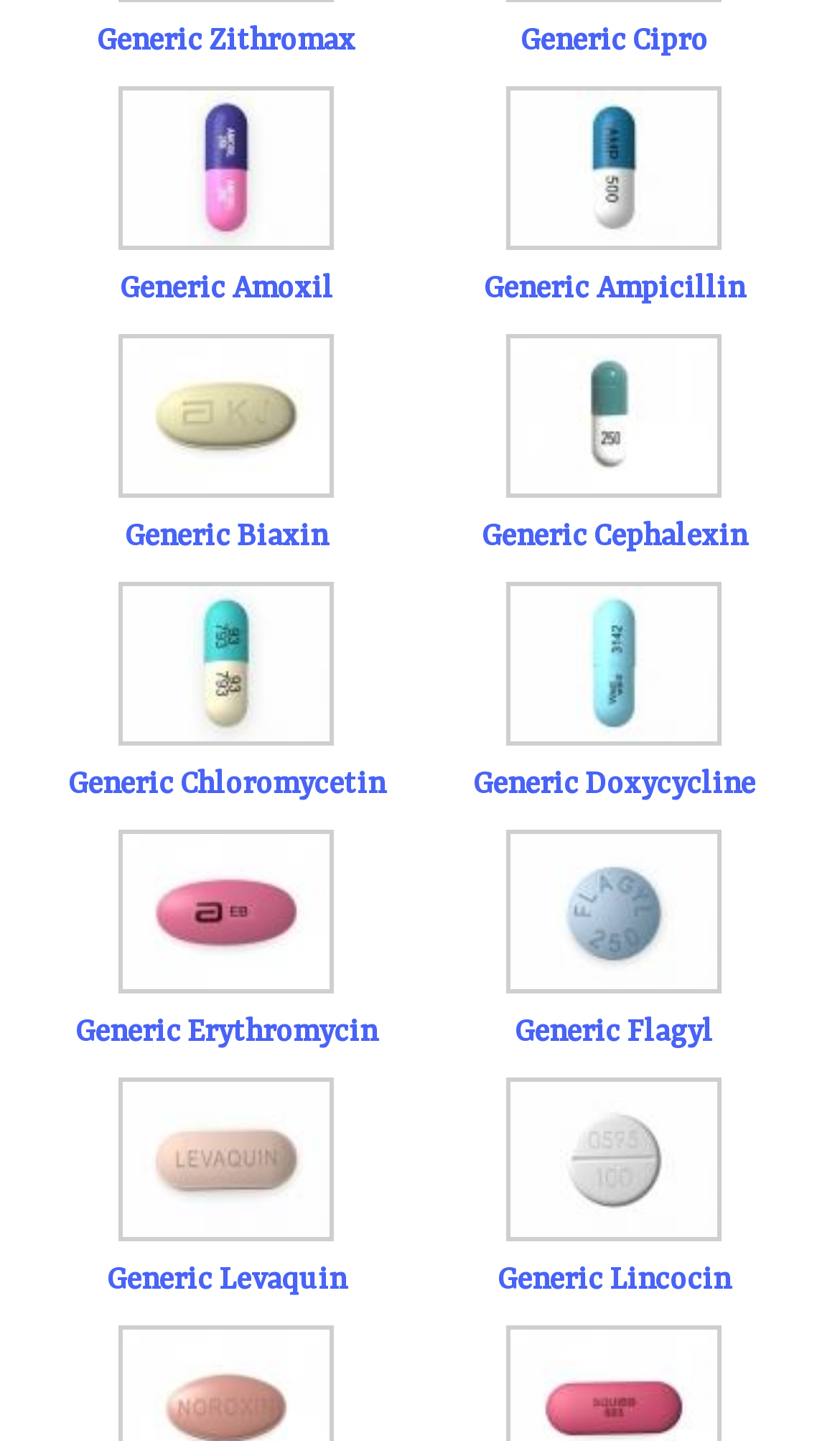Can you find the bounding box coordinates for the element that needs to be clicked to execute this instruction: "click Generic Zithromax"? The coordinates should be given as four float numbers between 0 and 1, i.e., [left, top, right, bottom].

[0.115, 0.016, 0.423, 0.04]